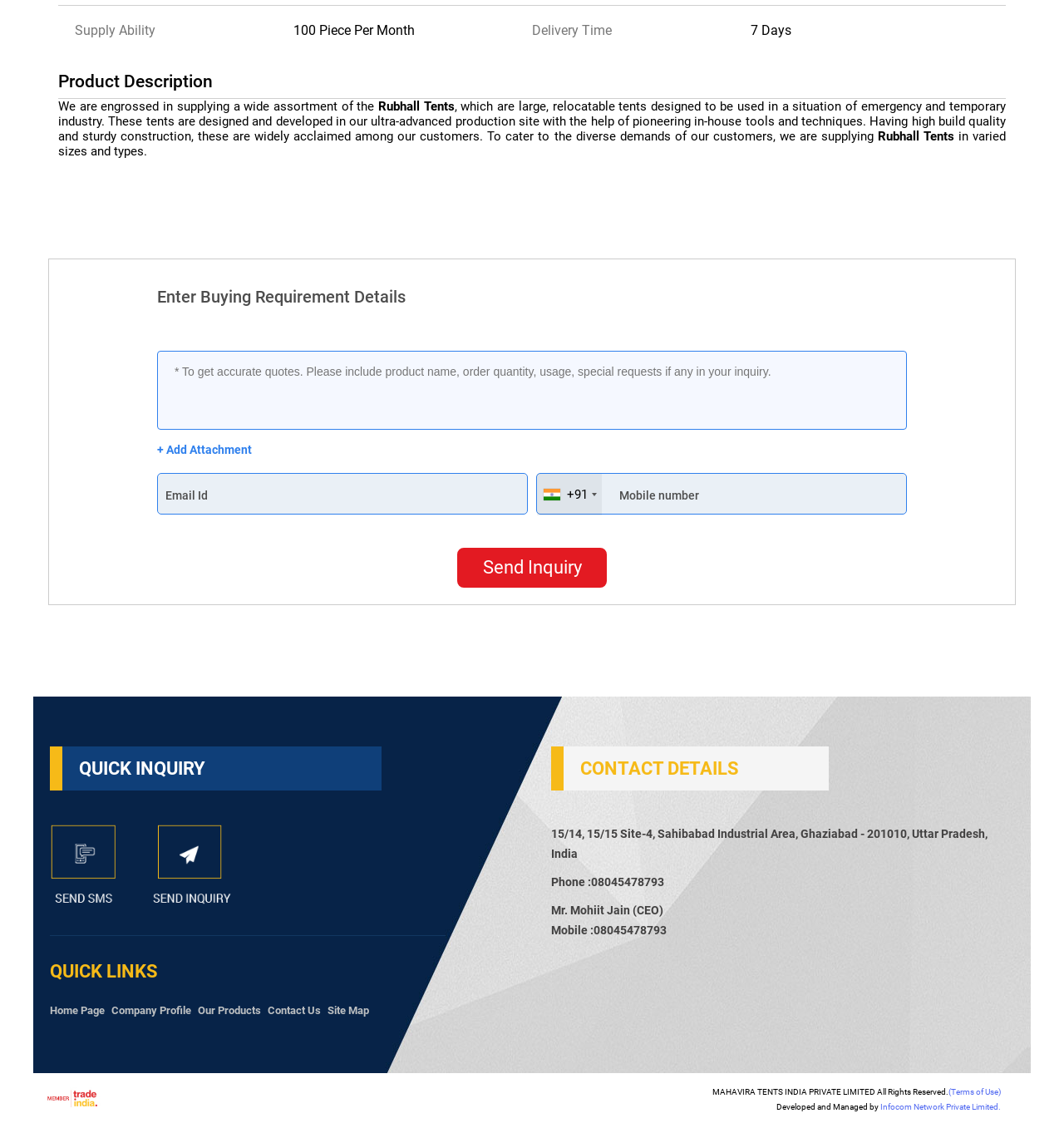Show the bounding box coordinates of the region that should be clicked to follow the instruction: "Send product inquiry."

[0.43, 0.487, 0.57, 0.523]